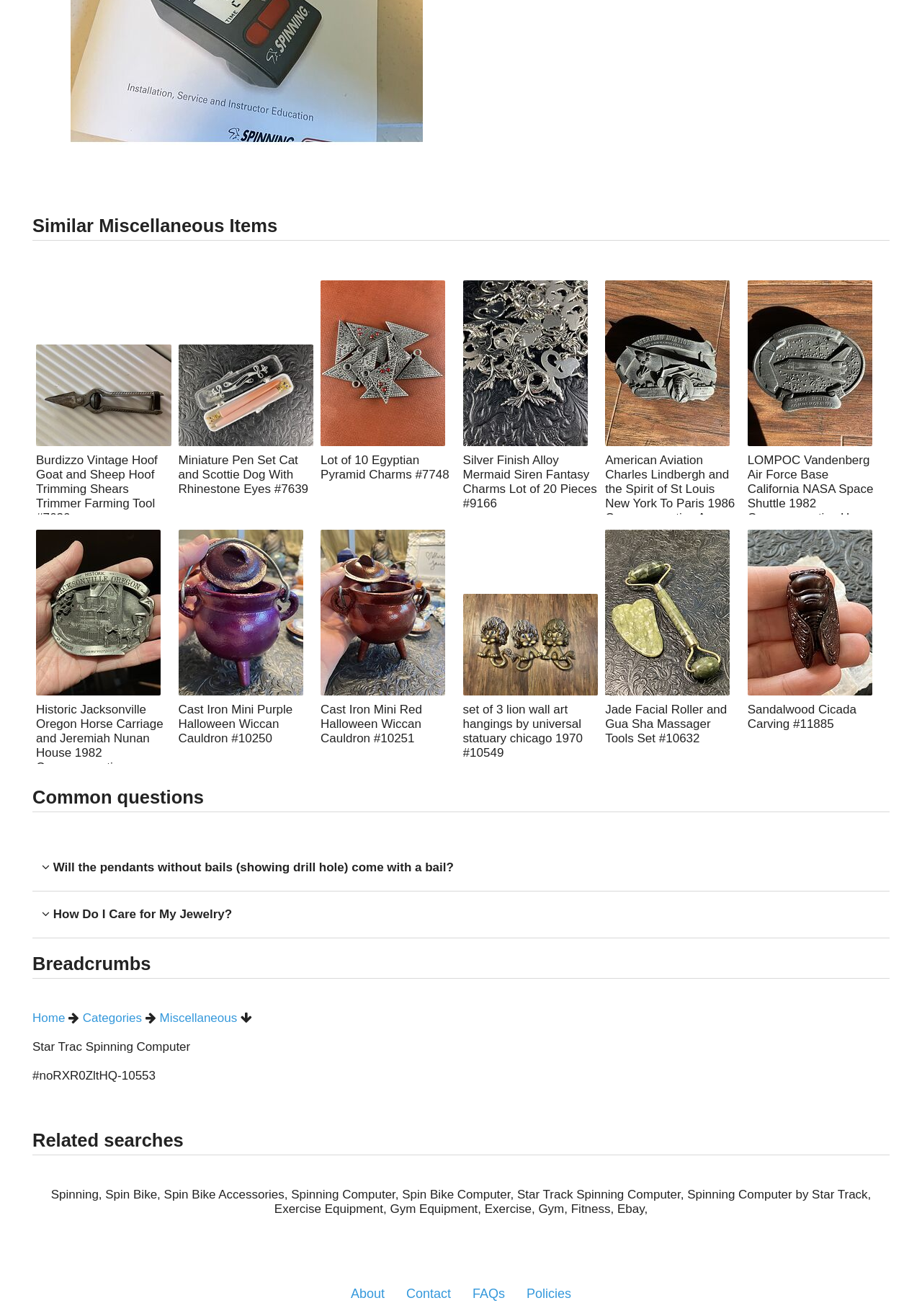Please predict the bounding box coordinates (top-left x, top-left y, bottom-right x, bottom-right y) for the UI element in the screenshot that fits the description: About

[0.38, 0.978, 0.417, 0.989]